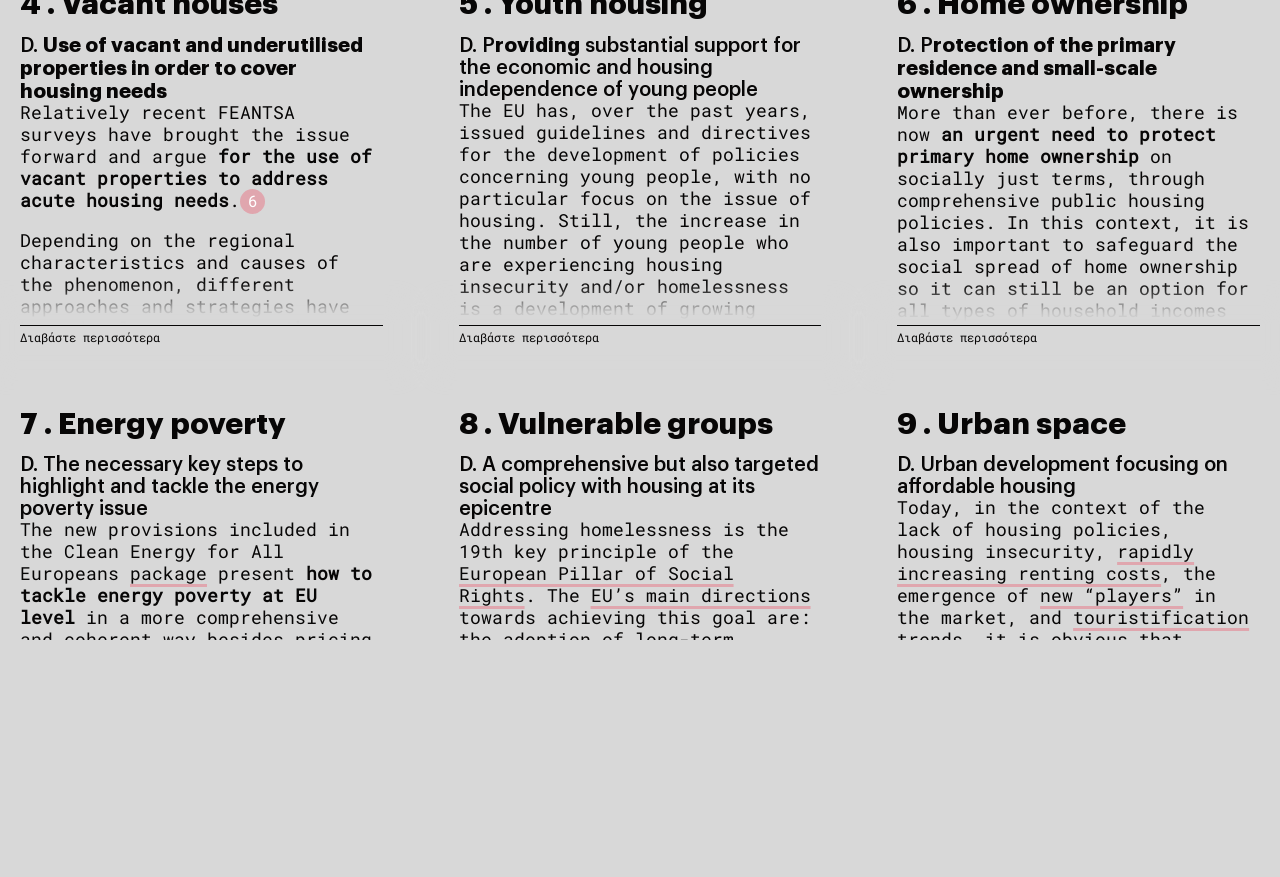Please specify the bounding box coordinates in the format (top-left x, top-left y, bottom-right x, bottom-right y), with values ranging from 0 to 1. Identify the bounding box for the UI component described as follows: eteron

[0.926, 0.957, 0.971, 0.983]